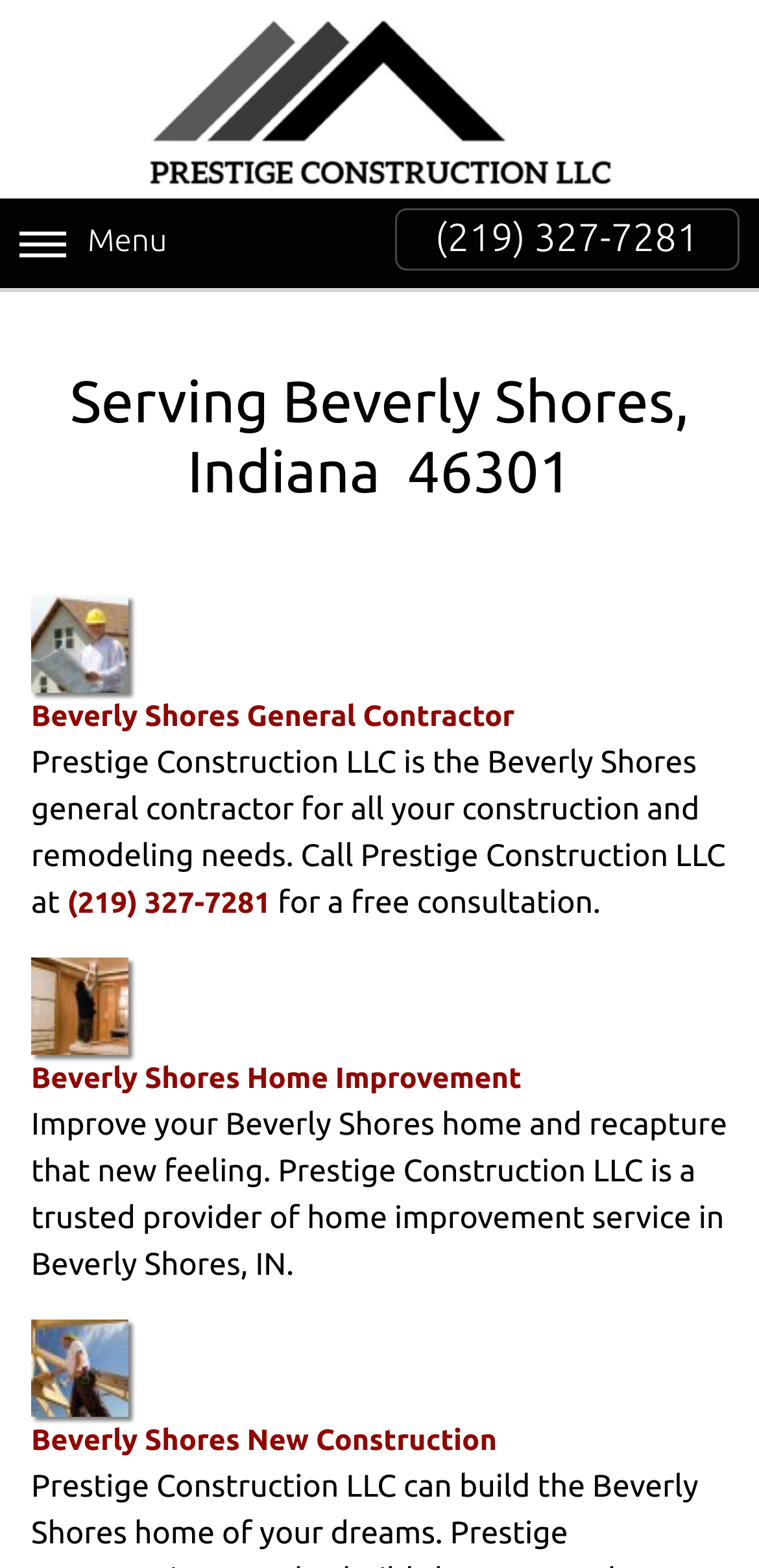Identify the title of the webpage and provide its text content.

Serving Beverly Shores, Indiana  46301